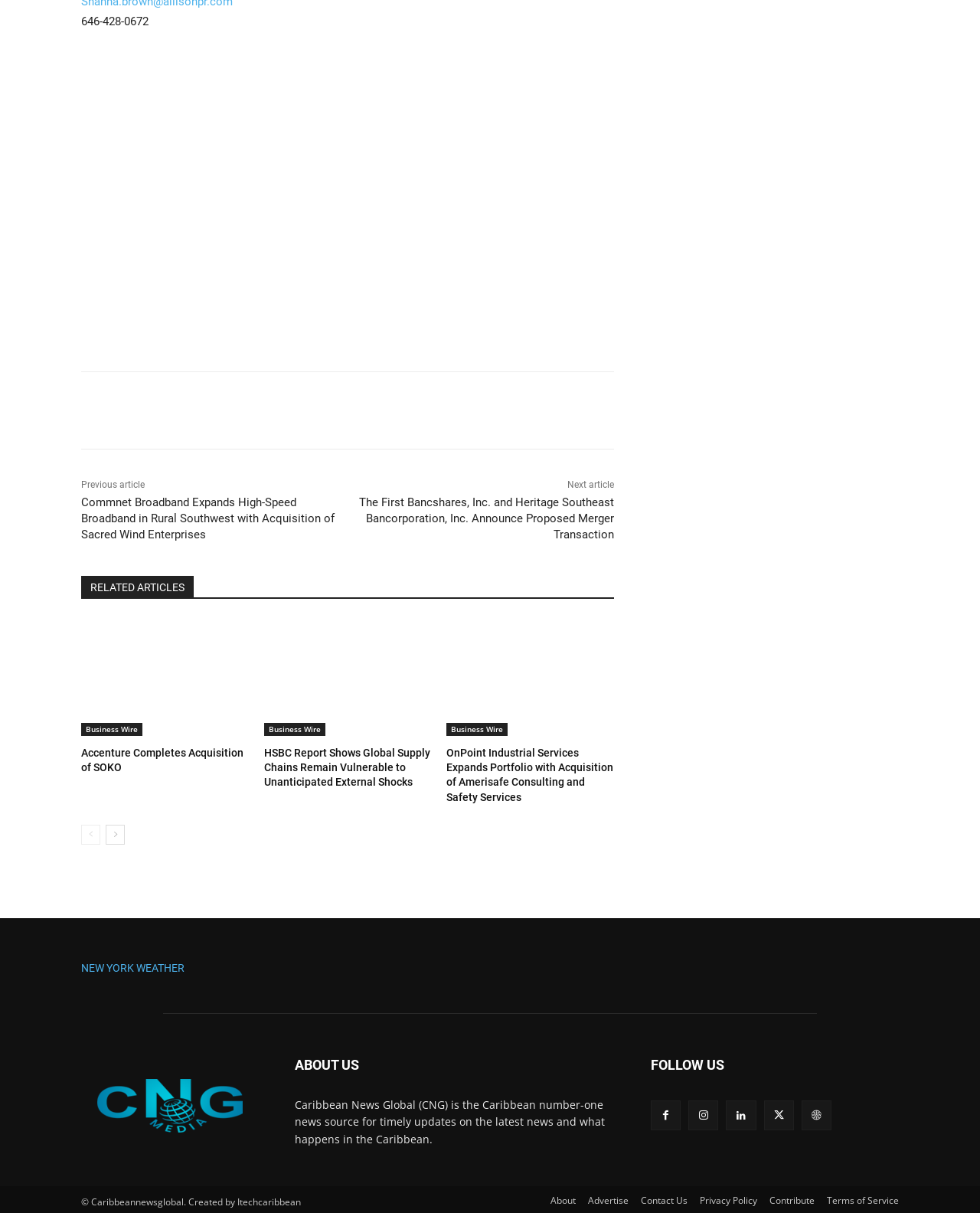Determine the bounding box coordinates of the clickable area required to perform the following instruction: "Visit the Business Wire website". The coordinates should be represented as four float numbers between 0 and 1: [left, top, right, bottom].

[0.083, 0.596, 0.145, 0.606]